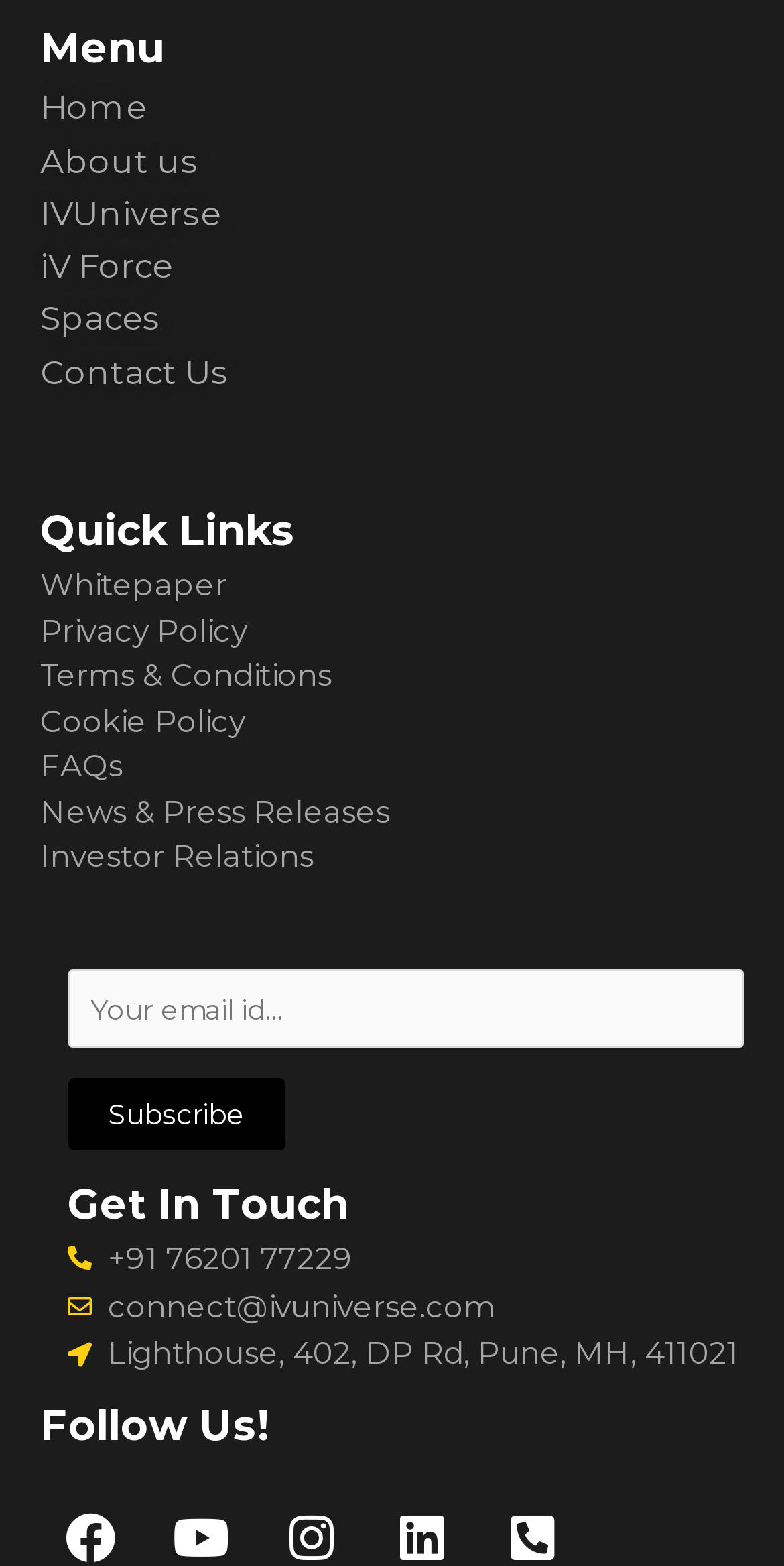What is the purpose of the textbox?
Answer with a single word or phrase by referring to the visual content.

To enter email id